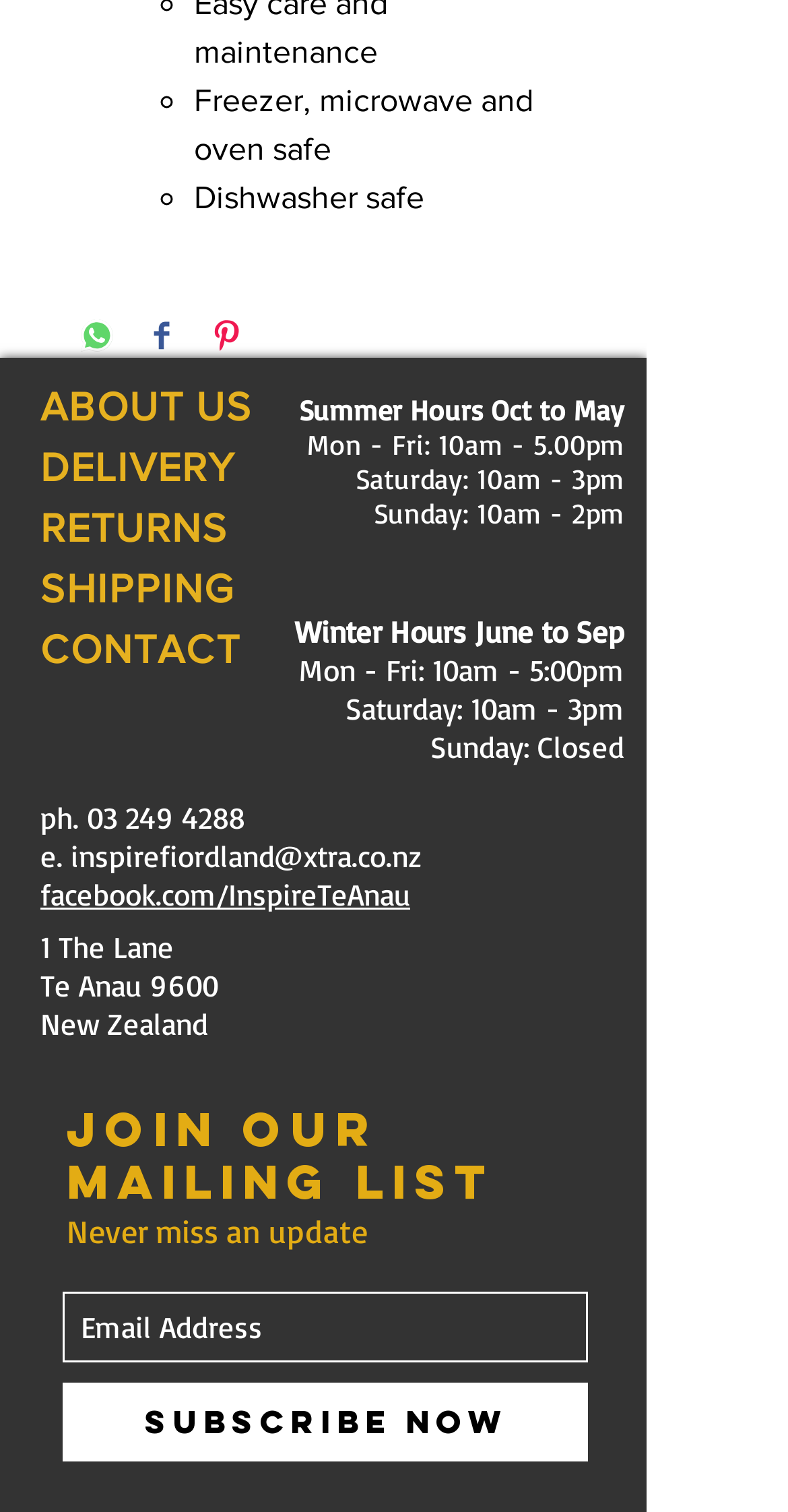Determine the bounding box coordinates of the region to click in order to accomplish the following instruction: "Subscribe Now". Provide the coordinates as four float numbers between 0 and 1, specifically [left, top, right, bottom].

[0.079, 0.915, 0.746, 0.967]